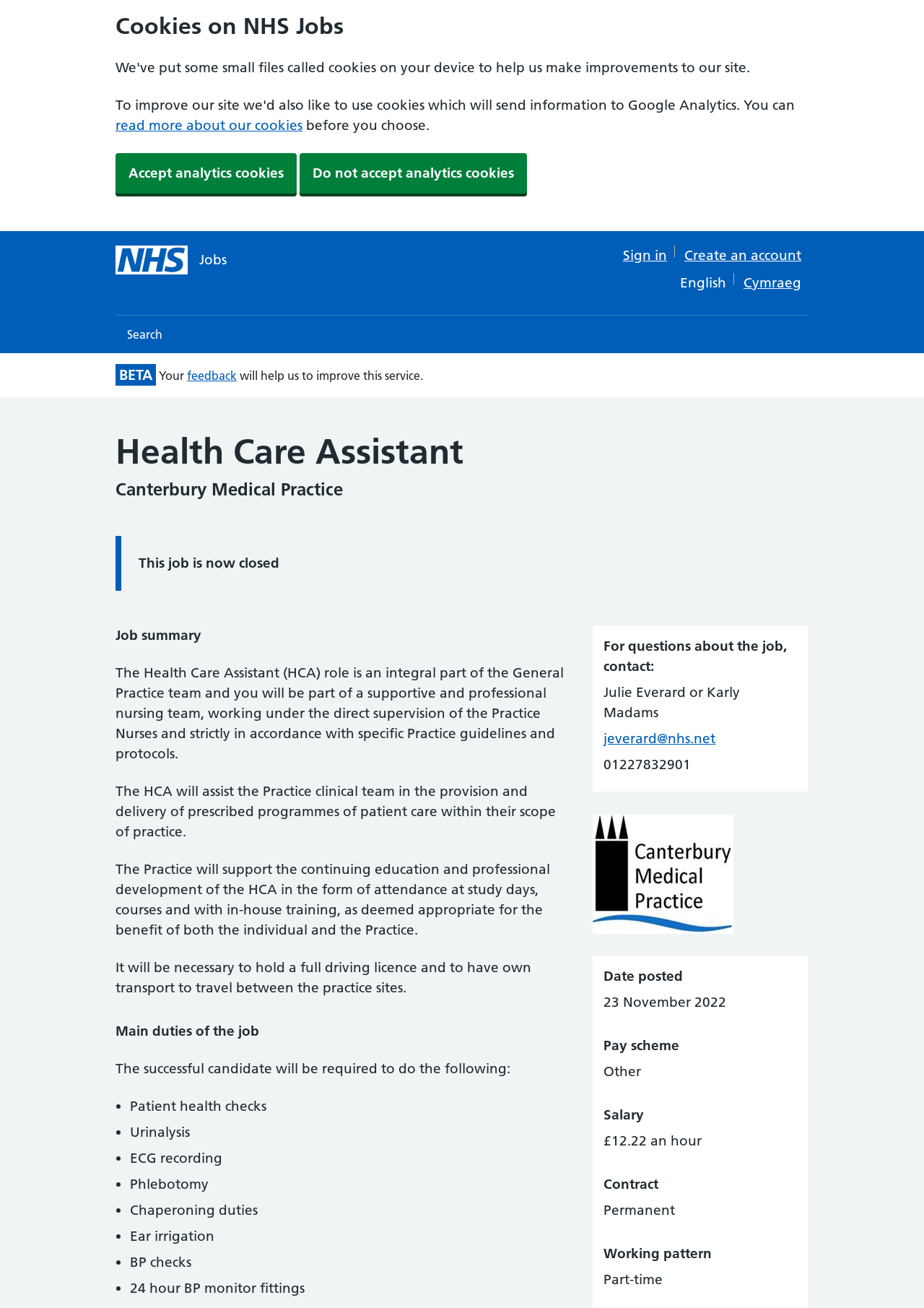Answer the question using only one word or a concise phrase: What is the name of the practice where the job is located?

Canterbury Medical Practice